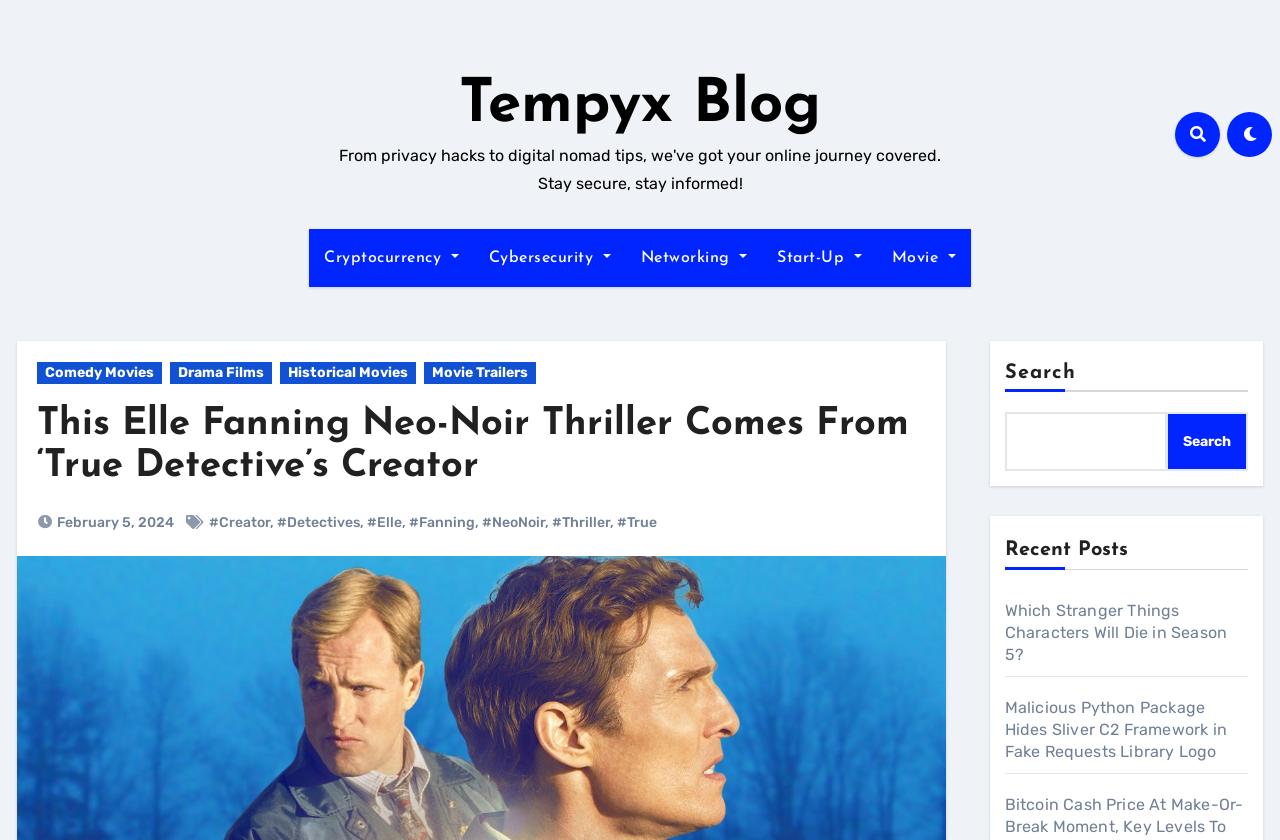Identify the bounding box coordinates for the element you need to click to achieve the following task: "Click on the 'Movie' category". The coordinates must be four float values ranging from 0 to 1, formatted as [left, top, right, bottom].

[0.685, 0.273, 0.759, 0.342]